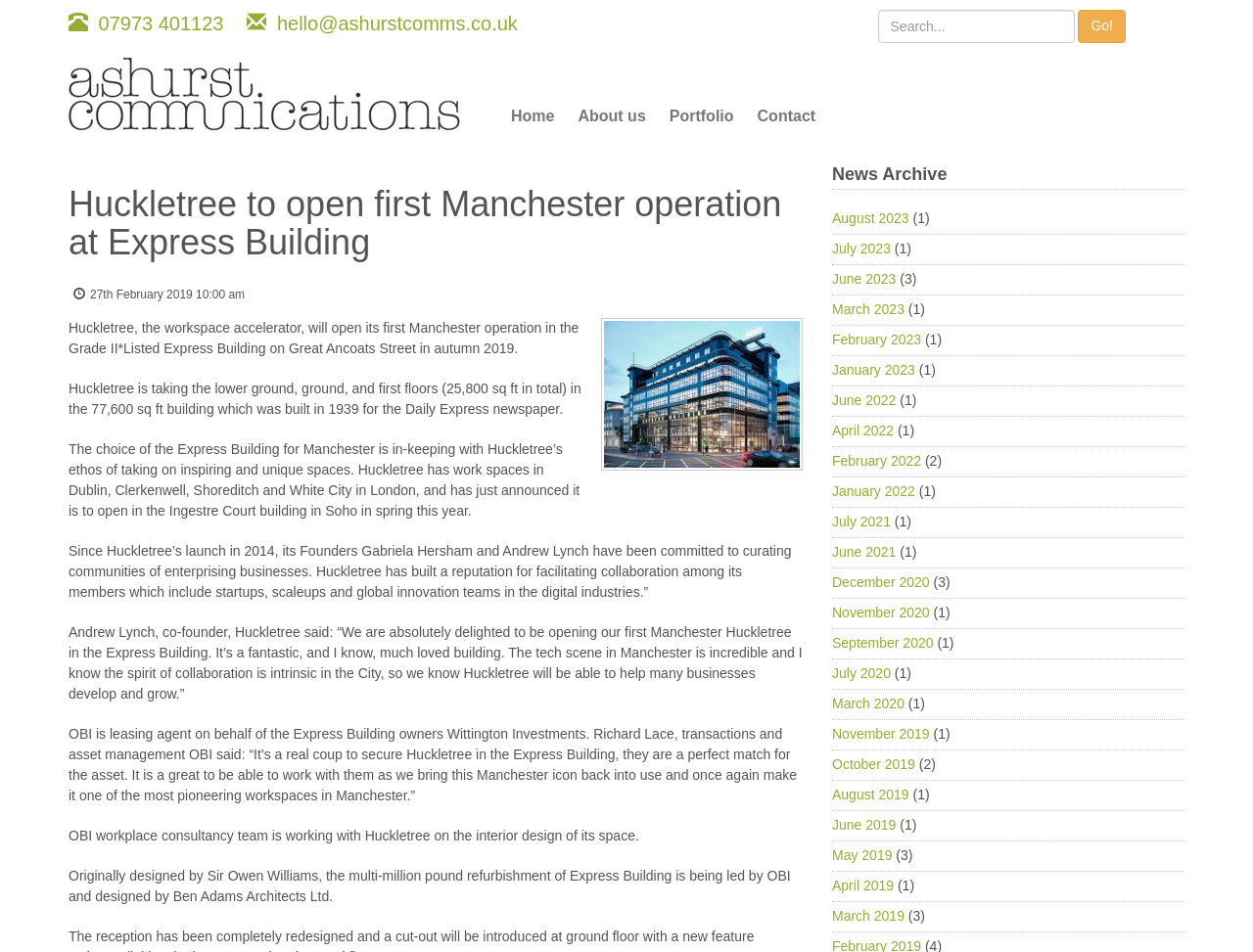Identify the bounding box coordinates for the UI element mentioned here: "Contact". Provide the coordinates as four float values between 0 and 1, i.e., [left, top, right, bottom].

[0.595, 0.101, 0.66, 0.142]